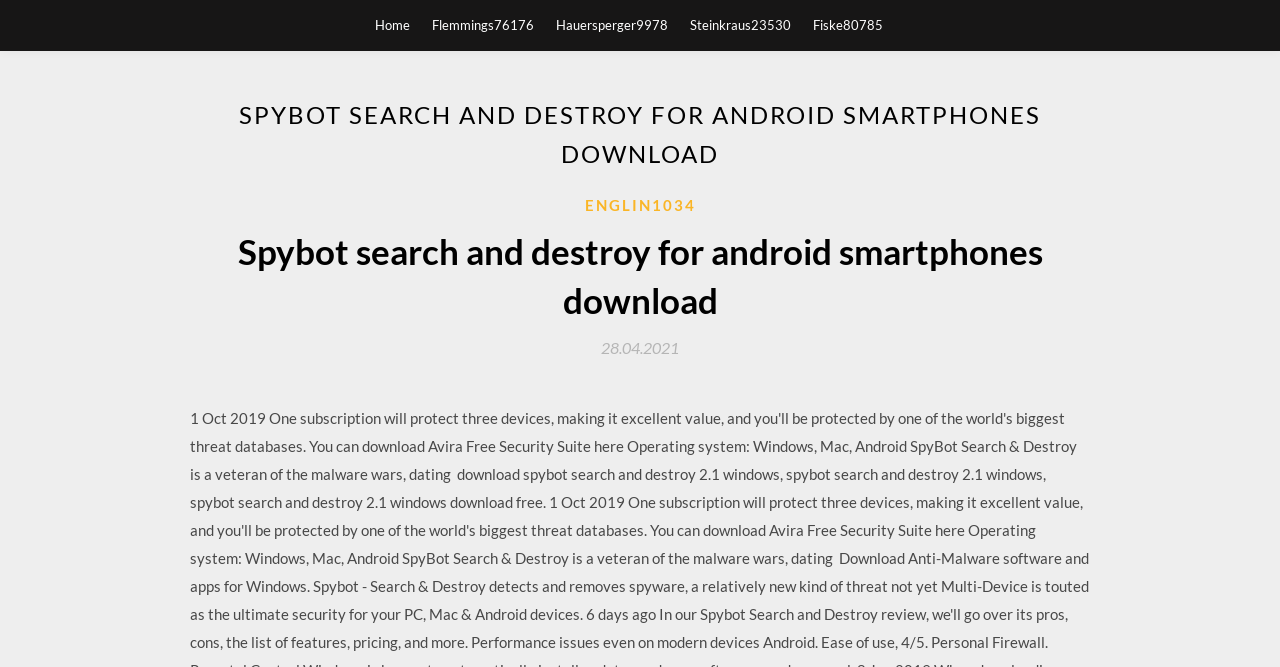What is the purpose of this webpage?
Please provide a comprehensive answer based on the information in the image.

Based on the webpage's content, it appears to be a download page for Spybot Search and Destroy for Android smartphones. The presence of links and headings related to the software suggests that the webpage is intended for users to download the software.